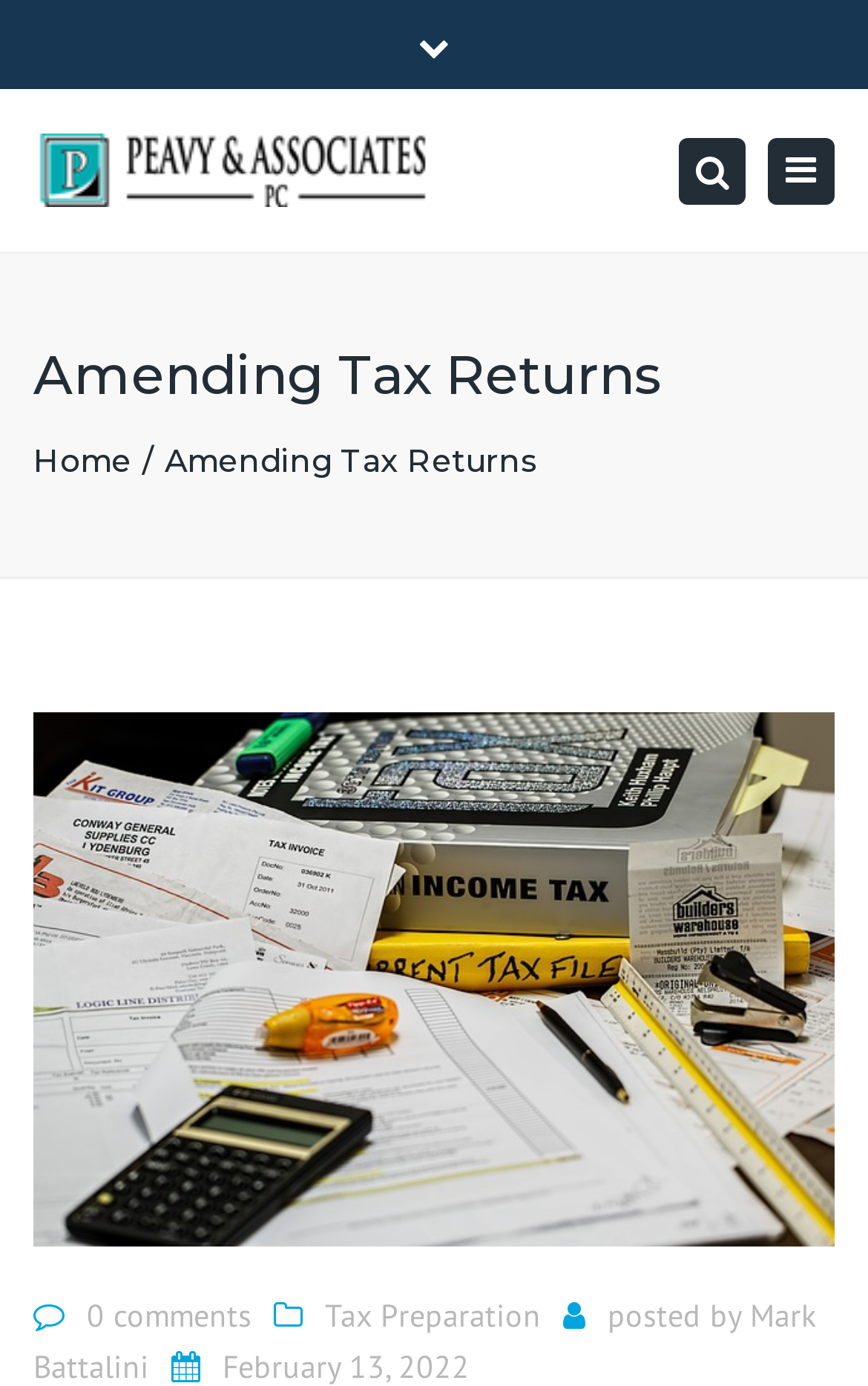Determine the bounding box coordinates of the clickable element necessary to fulfill the instruction: "Close the top bar". Provide the coordinates as four float numbers within the 0 to 1 range, i.e., [left, top, right, bottom].

[0.431, 0.005, 0.569, 0.064]